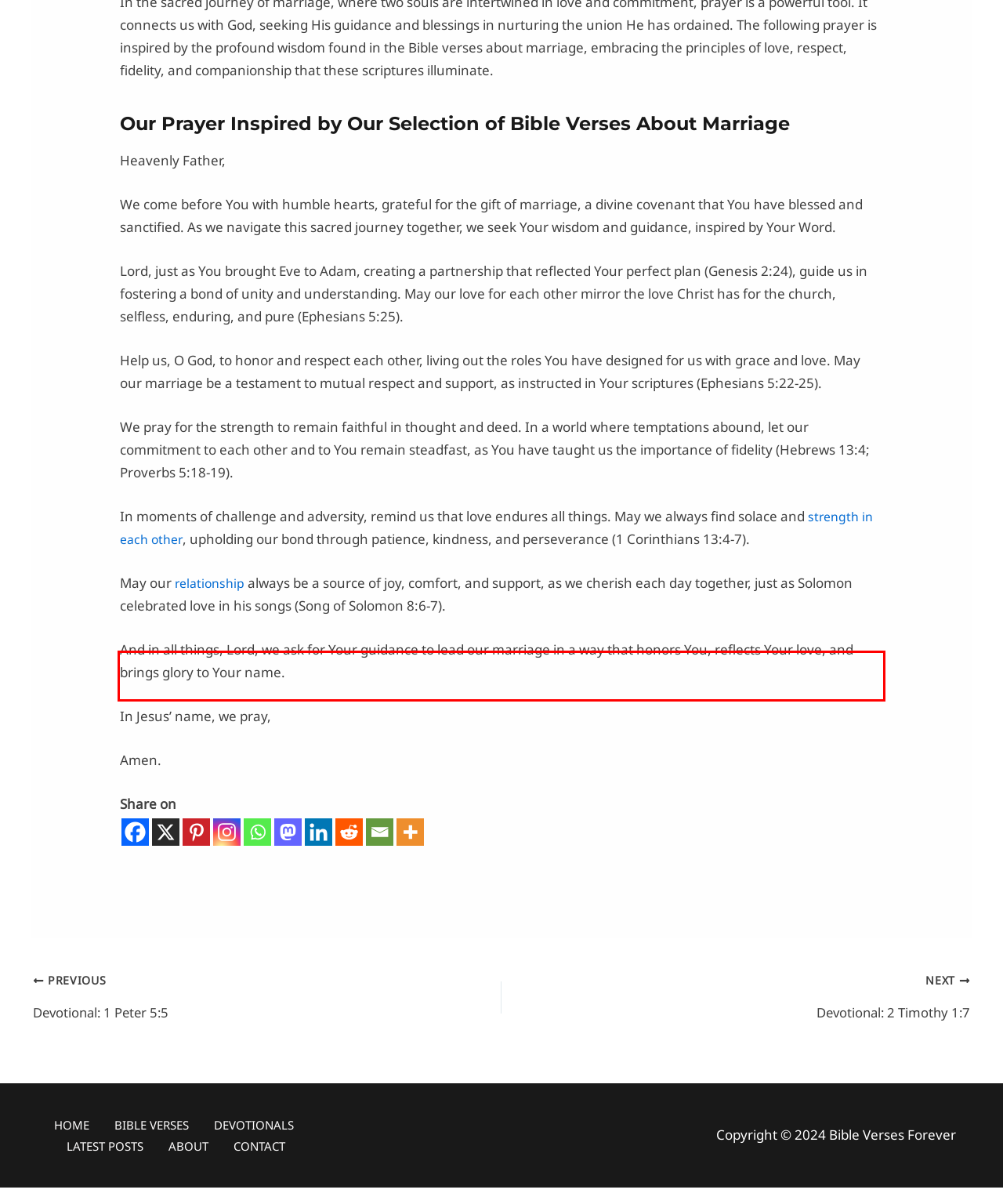Using OCR, extract the text content found within the red bounding box in the given webpage screenshot.

And in all things, Lord, we ask for Your guidance to lead our marriage in a way that honors You, reflects Your love, and brings glory to Your name.